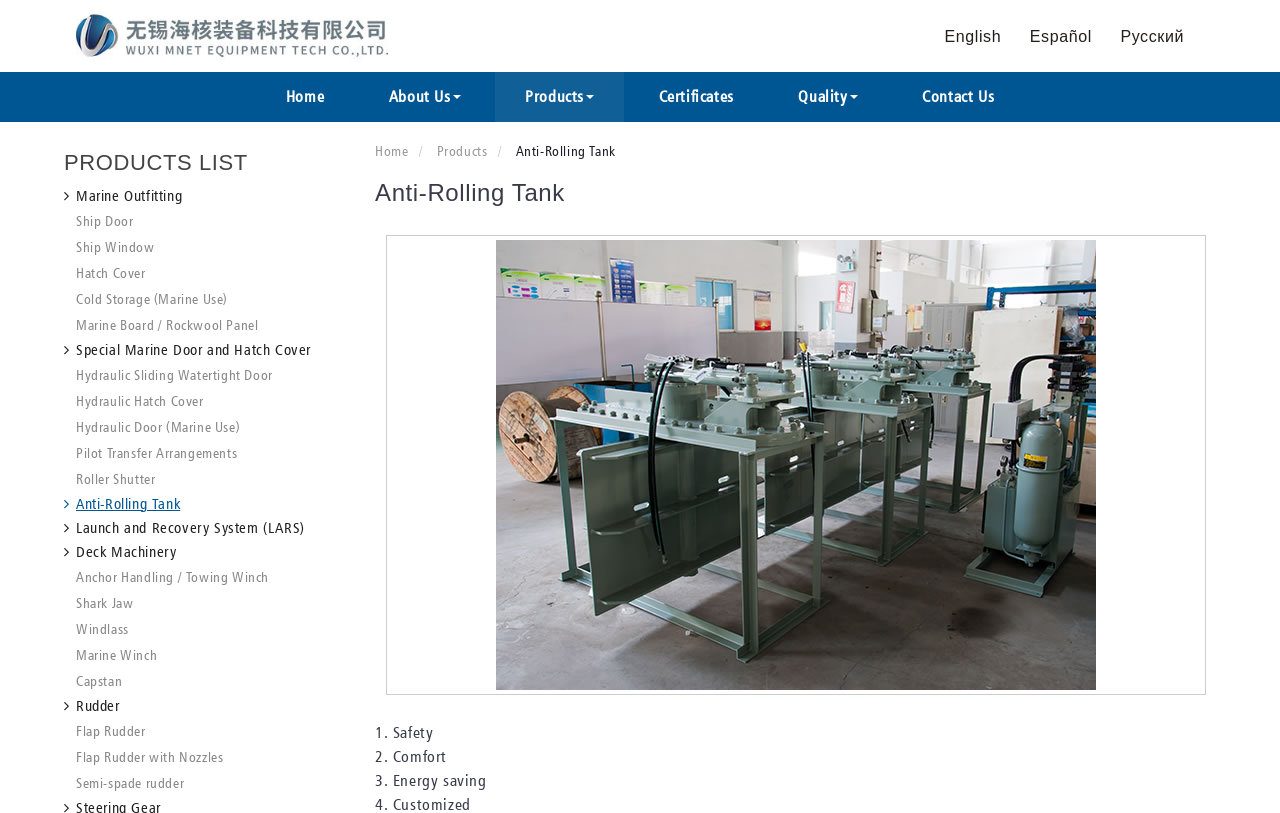Locate the bounding box coordinates of the element that should be clicked to fulfill the instruction: "Switch to English language".

[0.718, 0.034, 0.782, 0.055]